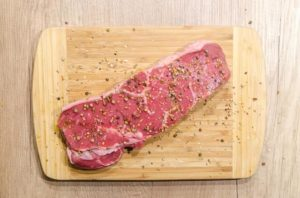Answer the question with a single word or phrase: 
What is the material of the cutting board?

Wood